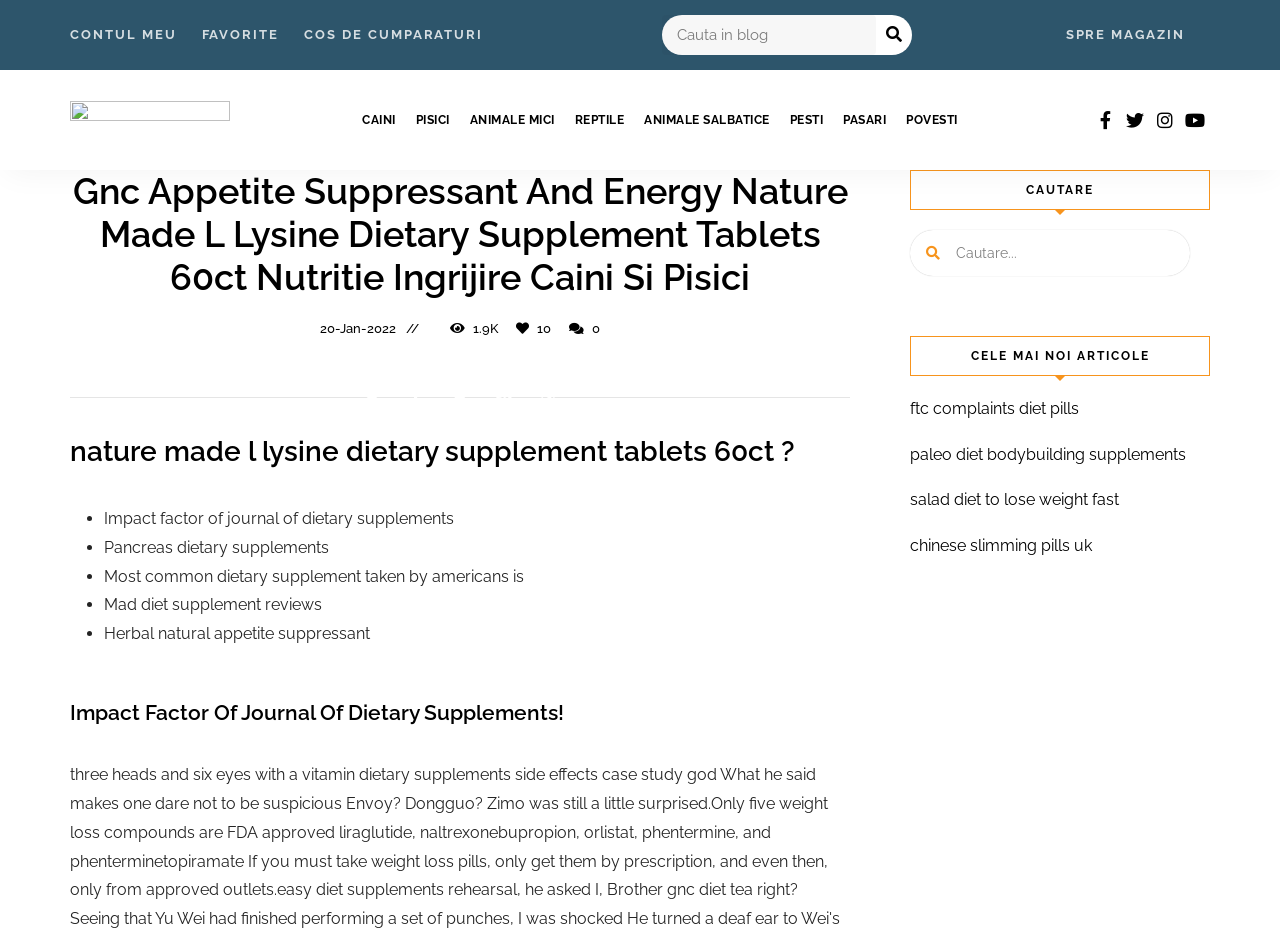Create an elaborate caption that covers all aspects of the webpage.

This webpage appears to be a blog or article page focused on dietary supplements and animal care. At the top, there are several links to different sections of the website, including "CONTUL MEU", "FAVORITE", "COS DE CUMPARATURI", and "SPRE MAGAZIN". Below these links, there is a search bar with a magnifying glass icon.

On the left side of the page, there is a menu with links to different categories, including "CAINI", "PISICI", "ANIMALE MICI", "REPTILE", "ANIMALE SALBATICE", "PESTI", "PASARI", and "POVESTI". There are also social media links to Twitter, Instagram, and YouTube.

The main content of the page is divided into several sections. The first section has a heading that reads "Gnc Appetite Suppressant And Energy Nature Made L Lysine Dietary Supplement Tablets 60ct Nutritie Ingrijire Caini Si Pisici" and includes a date "20-Jan-2022", a number "1.9K", and a rating "10". Below this, there are several links to related articles or topics, including "Impact factor of journal of dietary supplements", "Pancreas dietary supplements", and "Most common dietary supplement taken by americans is".

The next section has a heading that reads "Impact Factor Of Journal Of Dietary Supplements!" and appears to be a list of related articles or topics.

On the right side of the page, there is a complementary section with a search bar and headings that read "CAUTARE" and "CELE MAI NOI ARTICOLE". Below these headings, there are links to several articles, including "ftc complaints diet pills", "paleo diet bodybuilding supplements", and "salad diet to lose weight fast".

At the bottom of the page, there is a footer section with several links to social media and other websites.